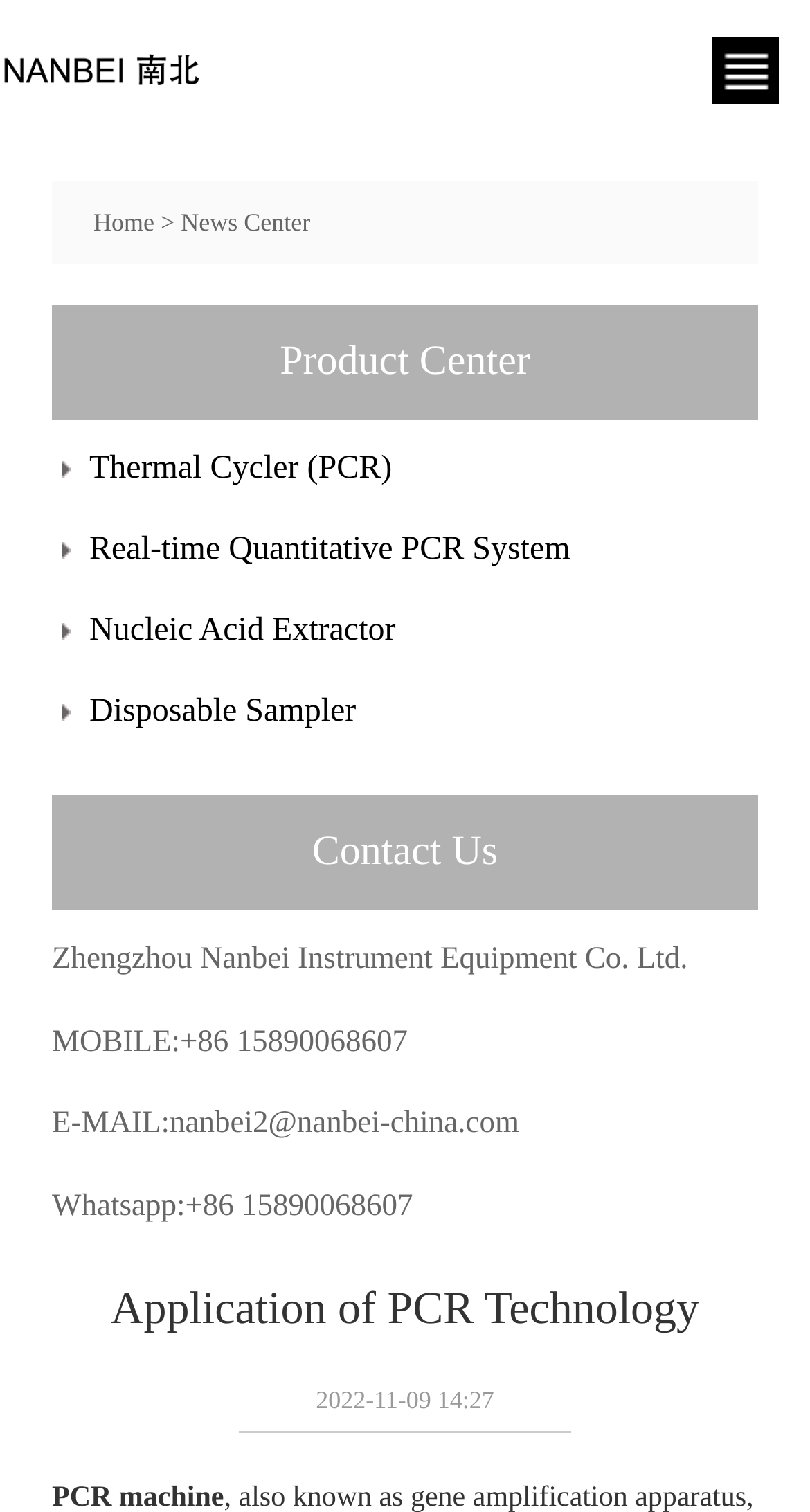Provide the bounding box coordinates of the area you need to click to execute the following instruction: "contact the company".

[0.385, 0.549, 0.615, 0.579]